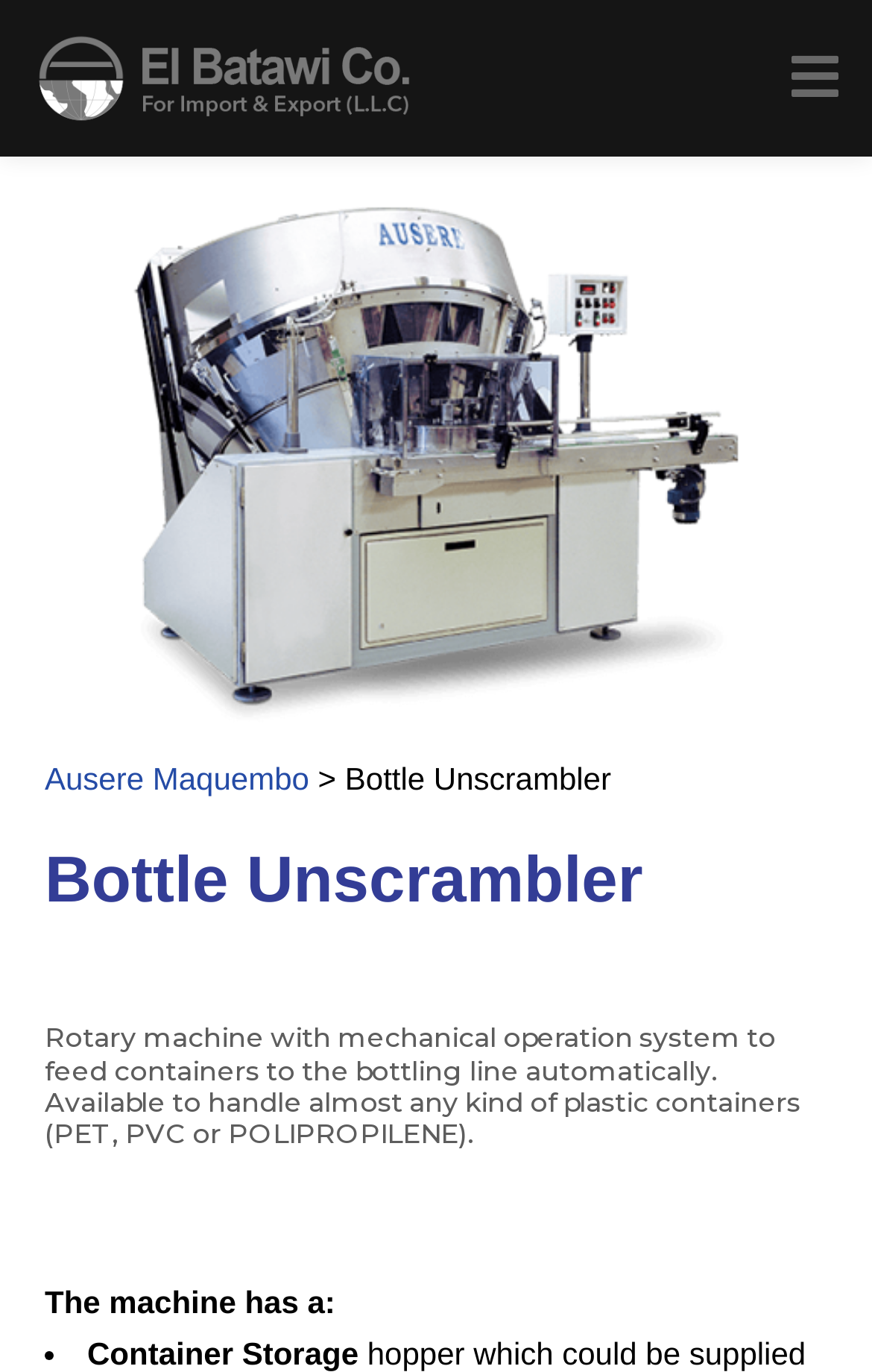Summarize the webpage in an elaborate manner.

The webpage is about the "Bottle Unscrambler" product offered by El-Batawi Co. At the top-left corner, there is a link with no text. Below it, there is a link with the text "Ausere Maquembo" followed by a greater-than symbol. To the right of the greater-than symbol, the text "Bottle Unscrambler" is displayed.

Further down, there is a heading that reads "Bottle Unscrambler" in a larger font size. Below this heading, there is a detailed description of the product, which is a rotary machine with a mechanical operation system that can feed containers to the bottling line automatically. It can handle various types of plastic containers, including PET, PVC, and POLIPROPILENE.

Underneath the product description, there is a subheading that starts with "The machine has a:". This is followed by a bullet point list, with the first item being "Container Storage".